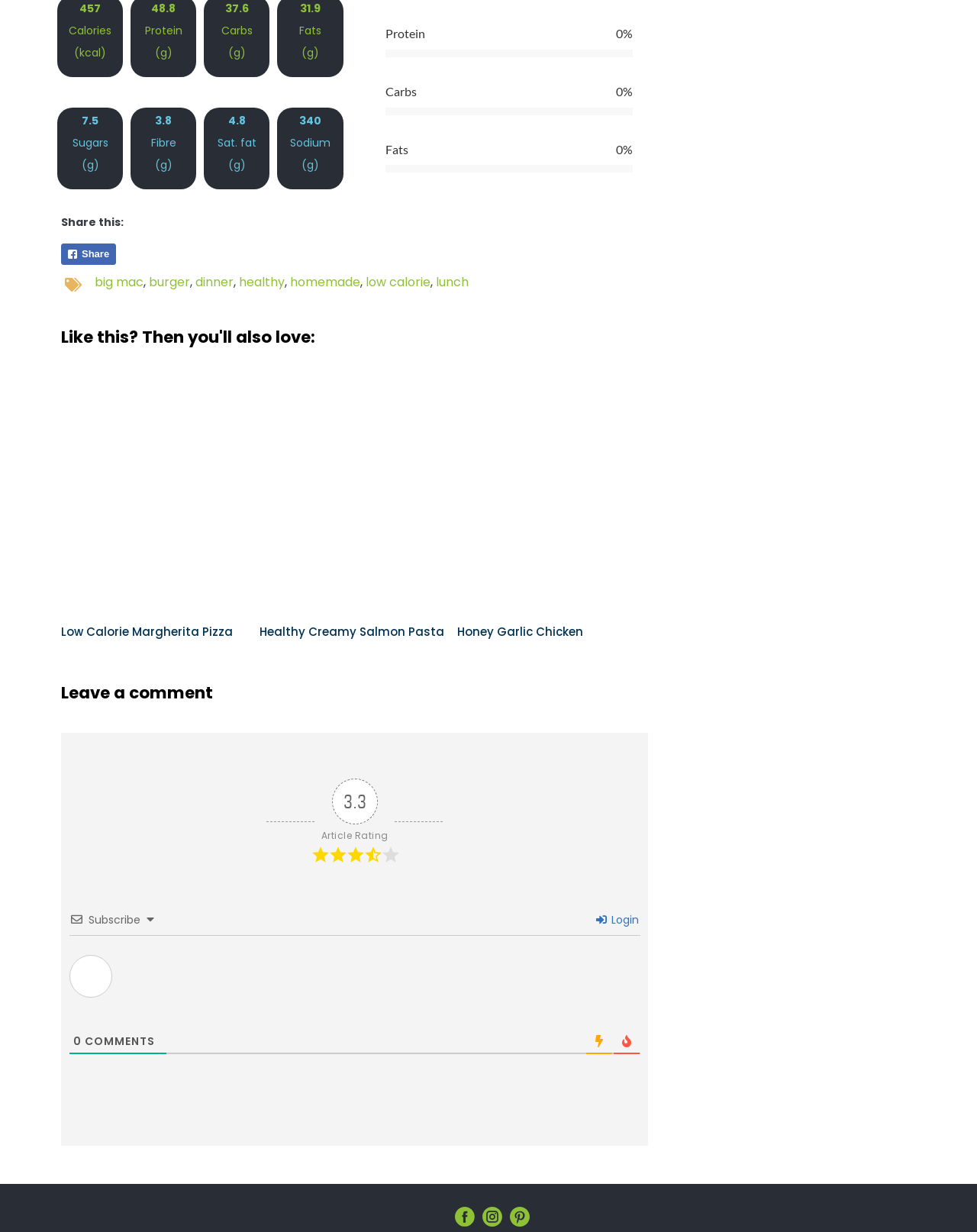Identify the bounding box coordinates for the element you need to click to achieve the following task: "Login to the website". The coordinates must be four float values ranging from 0 to 1, formatted as [left, top, right, bottom].

[0.61, 0.74, 0.654, 0.753]